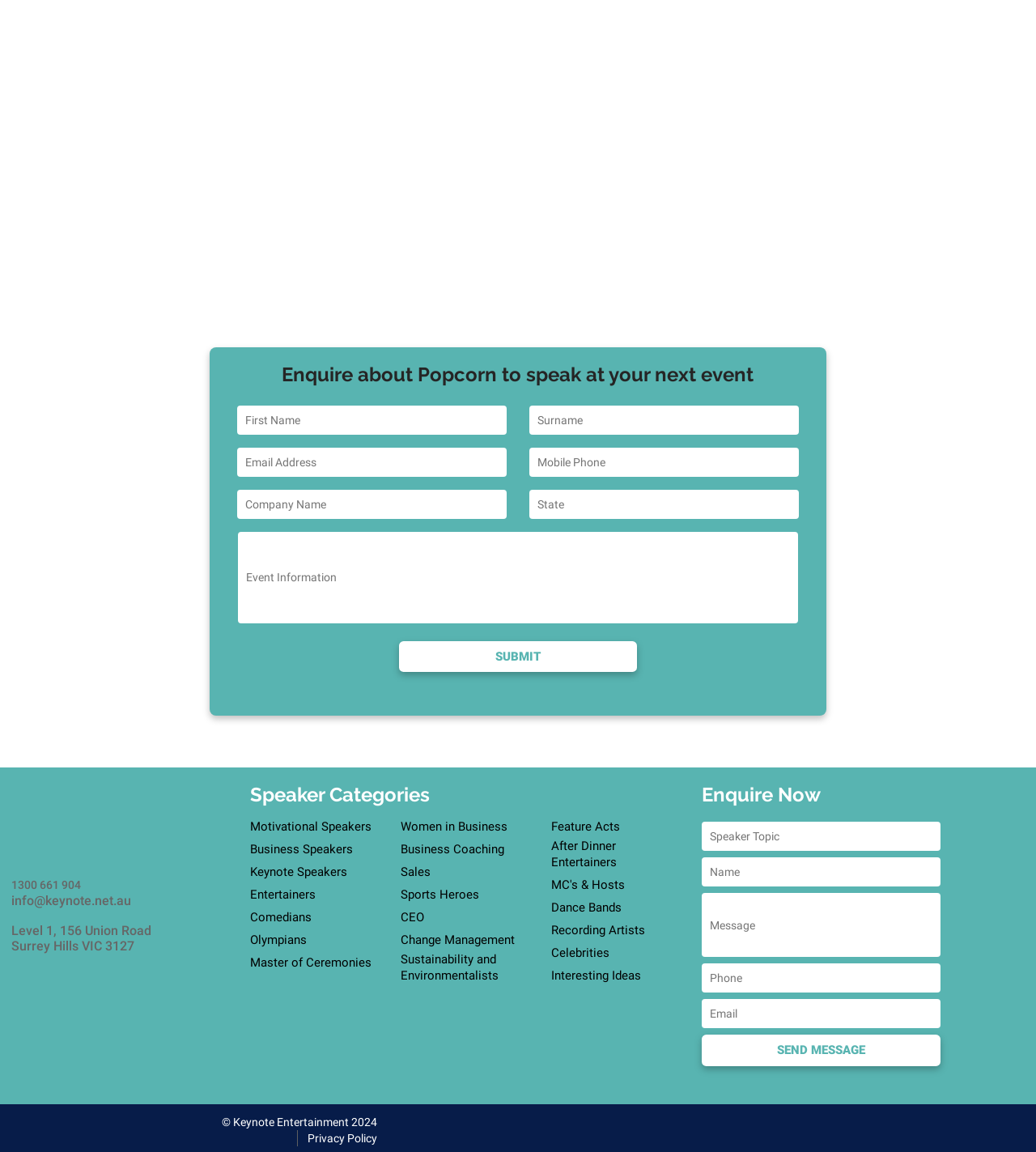What is the phone number to contact?
Could you answer the question with a detailed and thorough explanation?

I found the phone number by looking at the link with the text '1300 661 904' located at the bottom of the webpage.